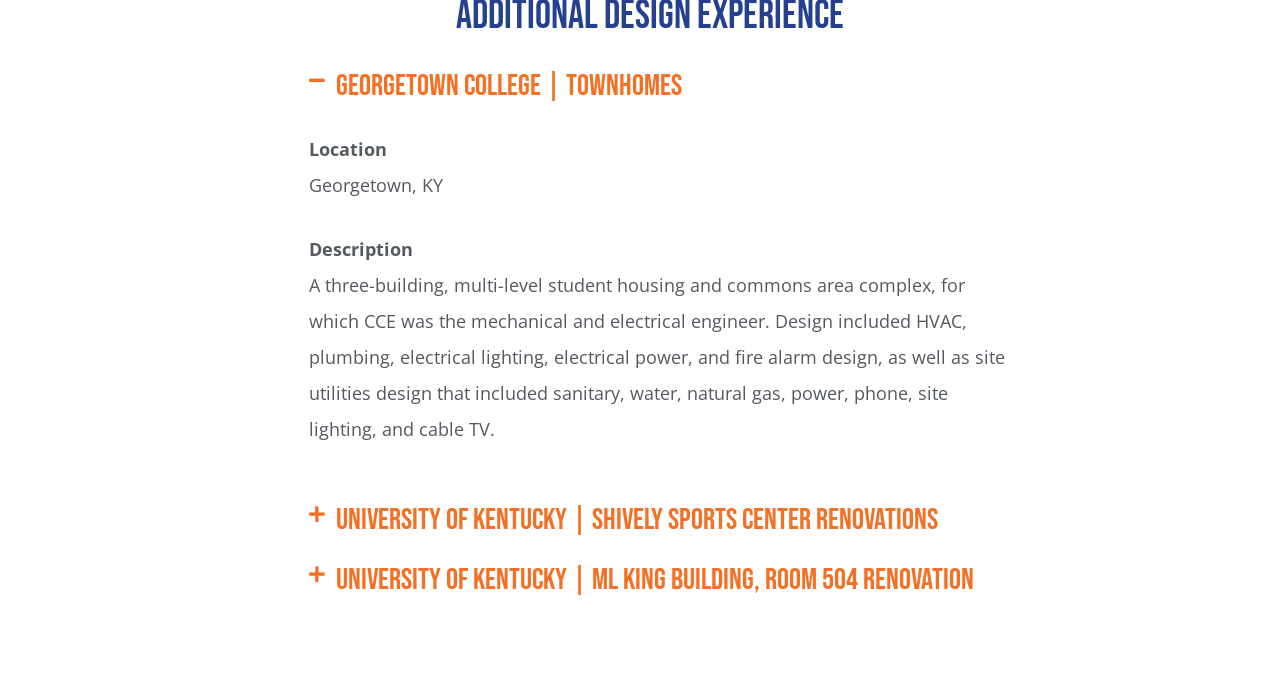What is the location of Georgetown College?
Based on the image, provide your answer in one word or phrase.

Georgetown, KY